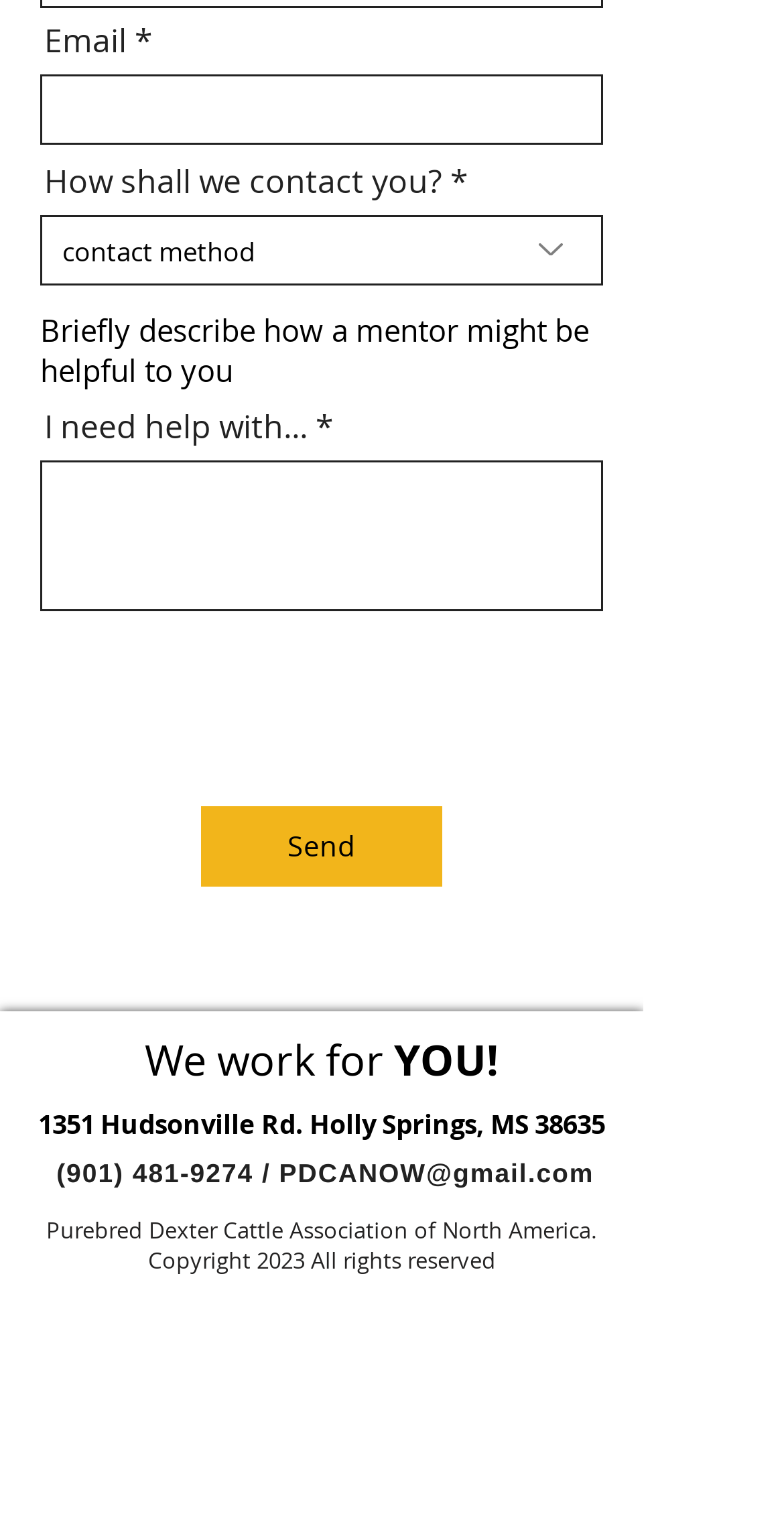Using the webpage screenshot and the element description name="email", determine the bounding box coordinates. Specify the coordinates in the format (top-left x, top-left y, bottom-right x, bottom-right y) with values ranging from 0 to 1.

[0.051, 0.049, 0.769, 0.095]